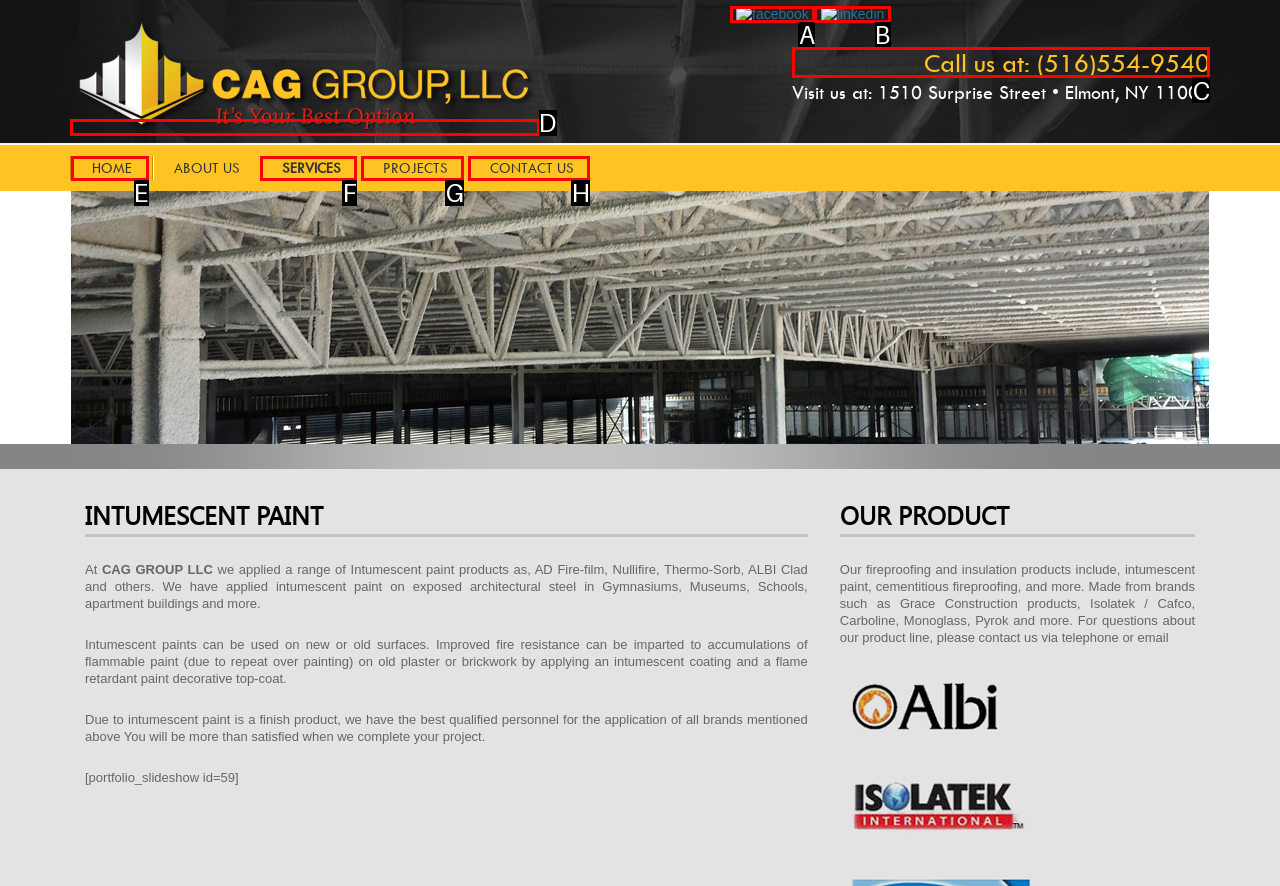Tell me the letter of the correct UI element to click for this instruction: Visit publisher's version. Answer with the letter only.

None